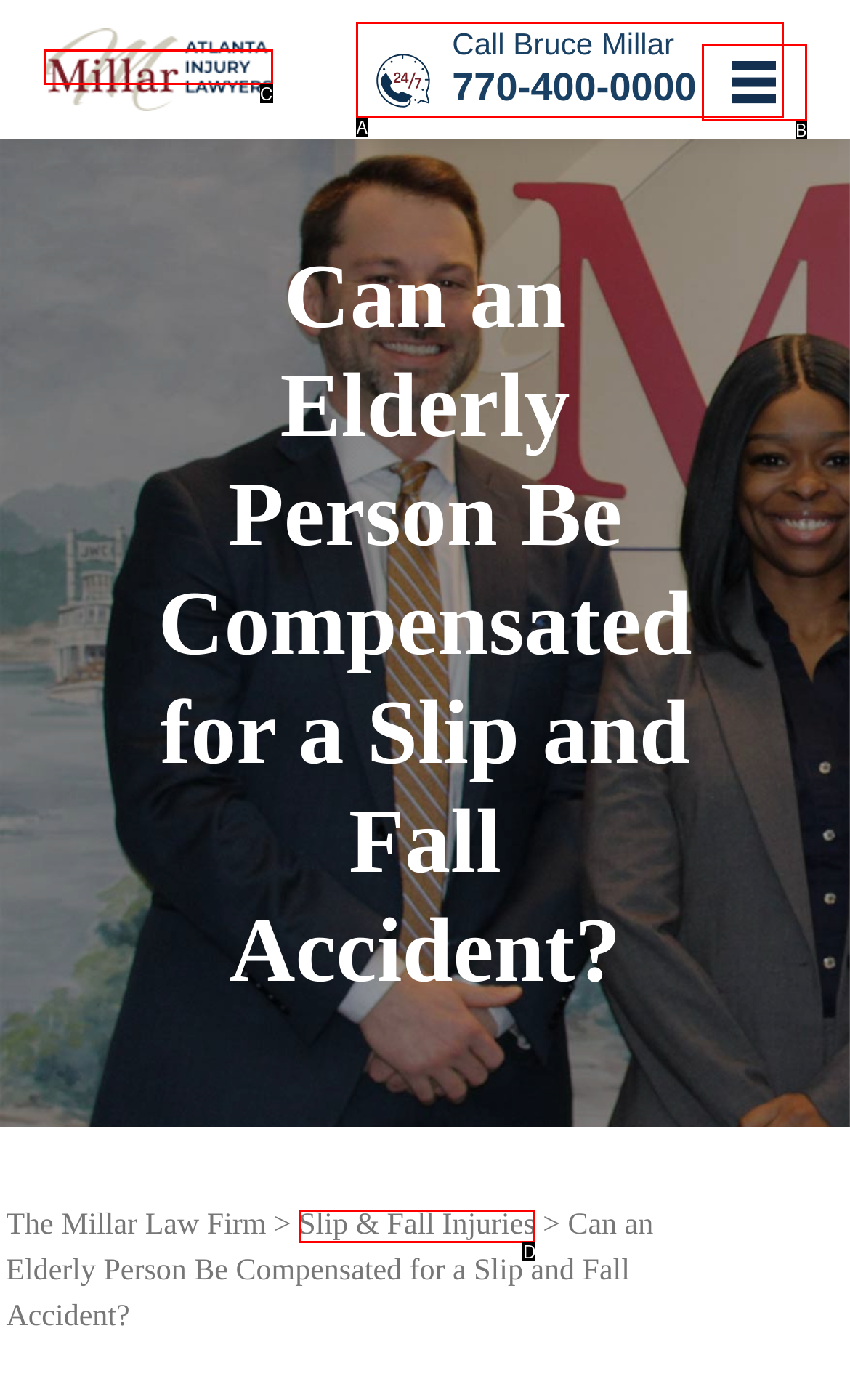From the given options, find the HTML element that fits the description: aria-label="logo". Reply with the letter of the chosen element.

C